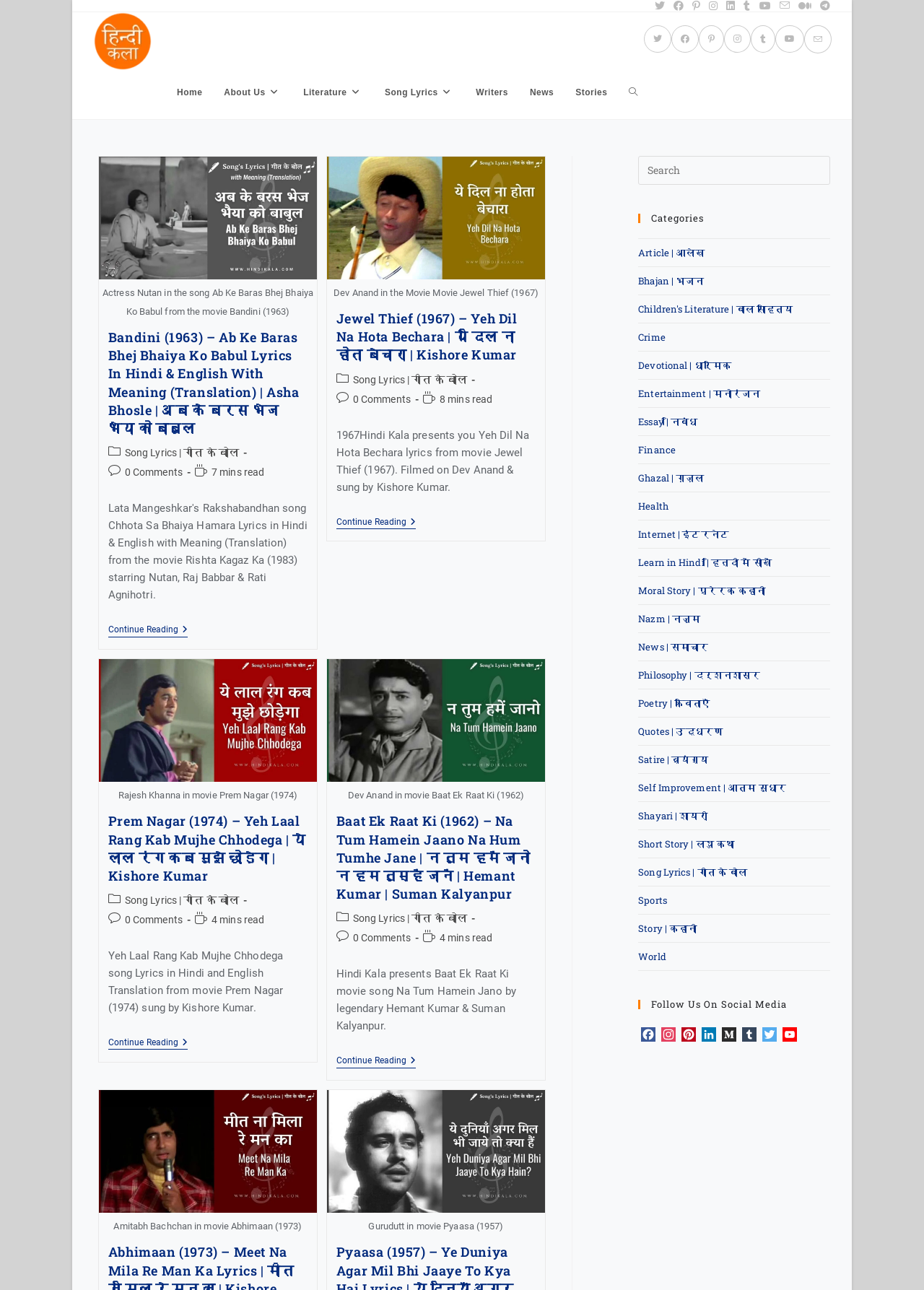Find the bounding box coordinates for the area that must be clicked to perform this action: "Go to the Home page".

[0.18, 0.051, 0.231, 0.092]